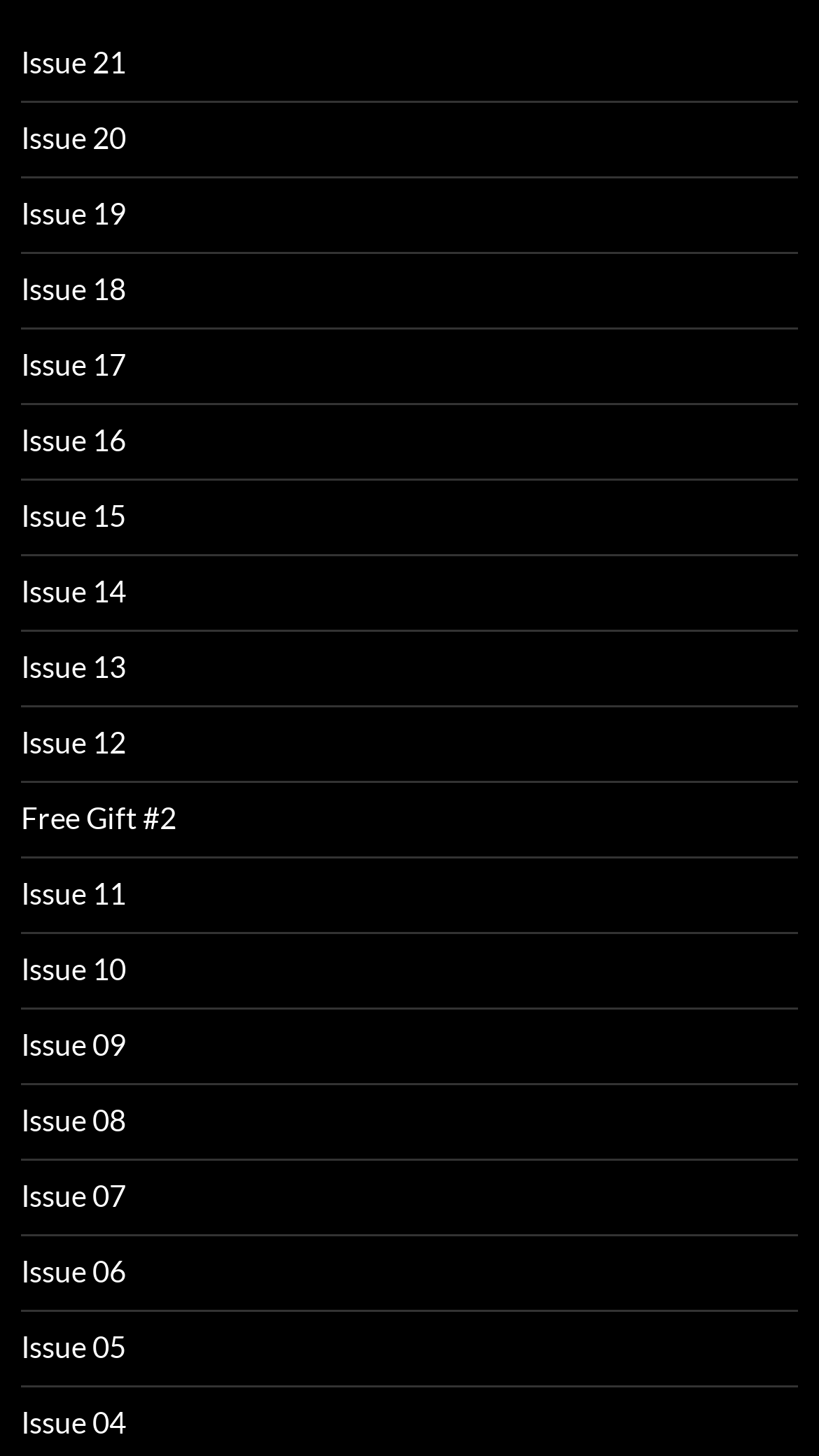Answer the question in one word or a short phrase:
Is there a free gift available on this webpage?

Yes